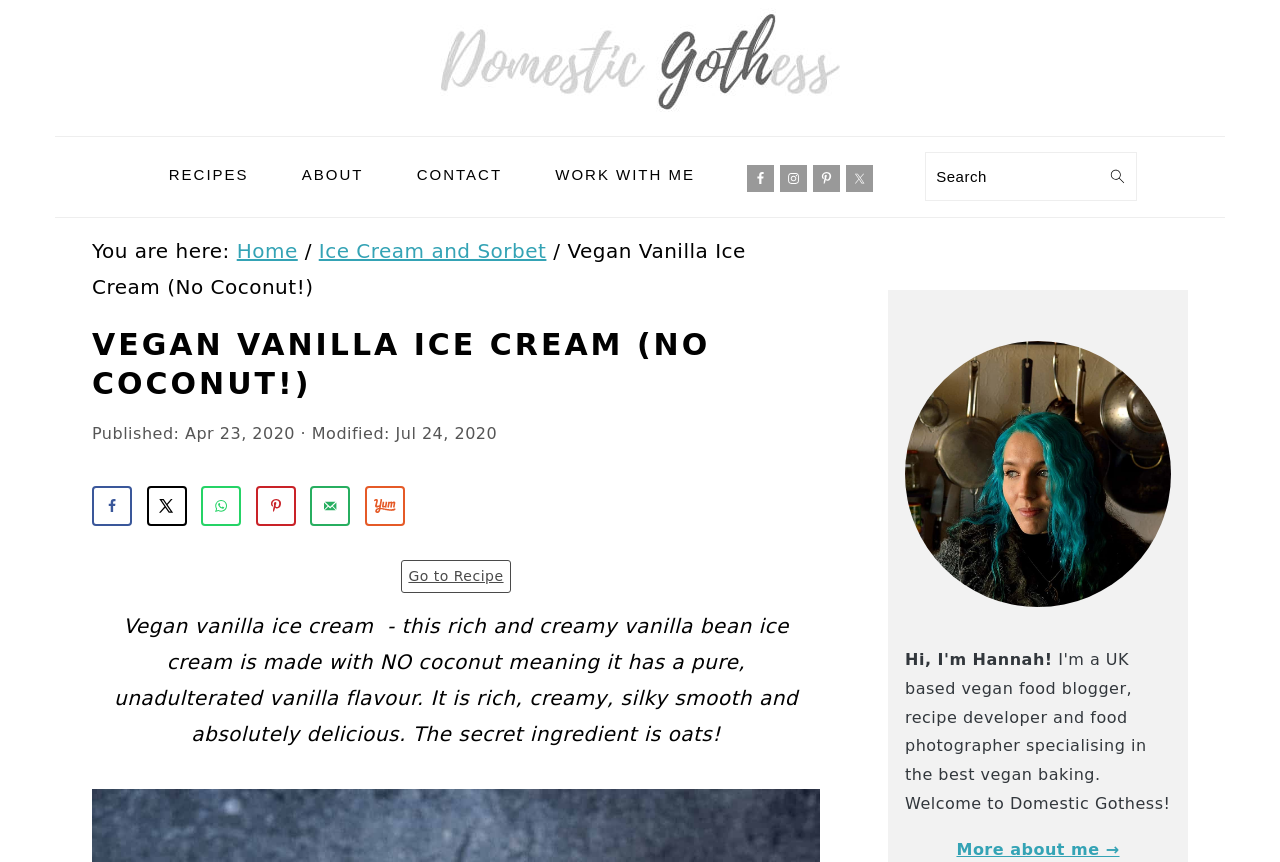Using the details in the image, give a detailed response to the question below:
What is the name of the website?

I determined the name of the website by looking at the link element with the text 'Domestic Gothess' which is located at the top of the webpage, indicating that it is the website's title.